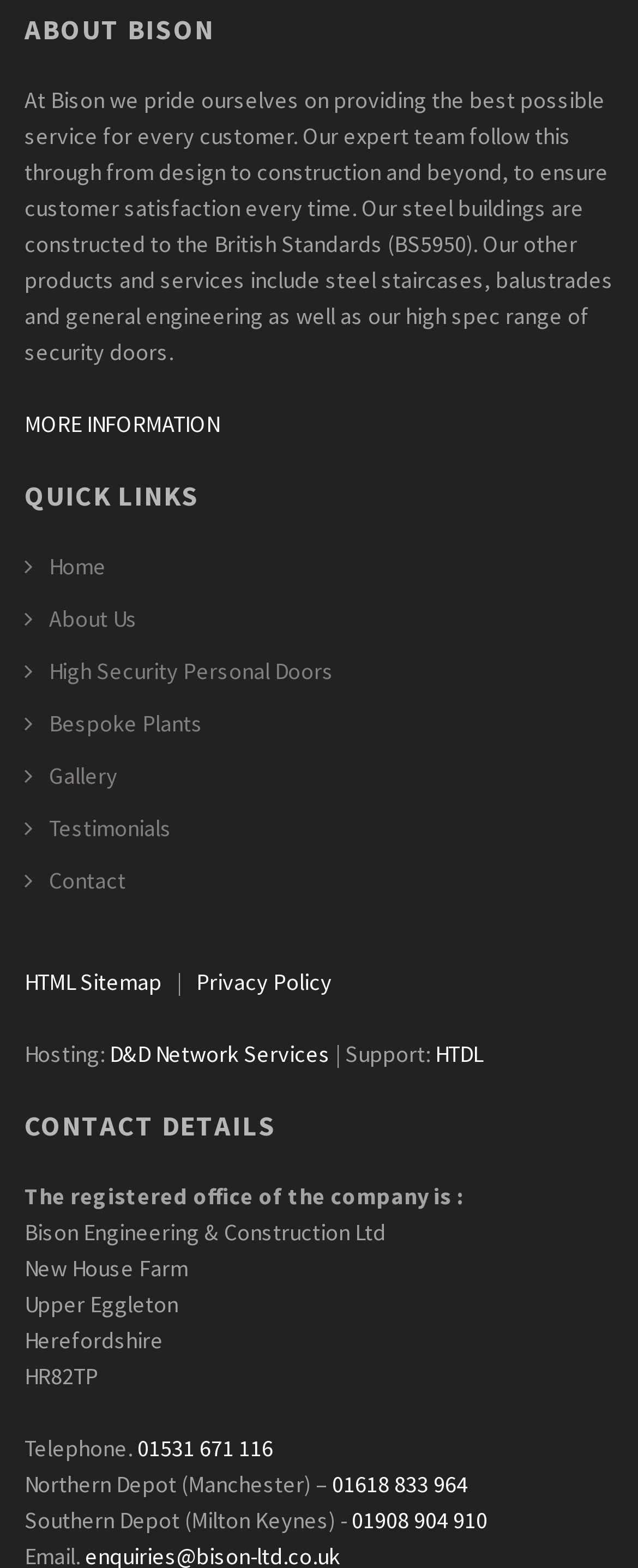Please specify the bounding box coordinates of the clickable region necessary for completing the following instruction: "Go to 'Home'". The coordinates must consist of four float numbers between 0 and 1, i.e., [left, top, right, bottom].

[0.038, 0.352, 0.167, 0.371]